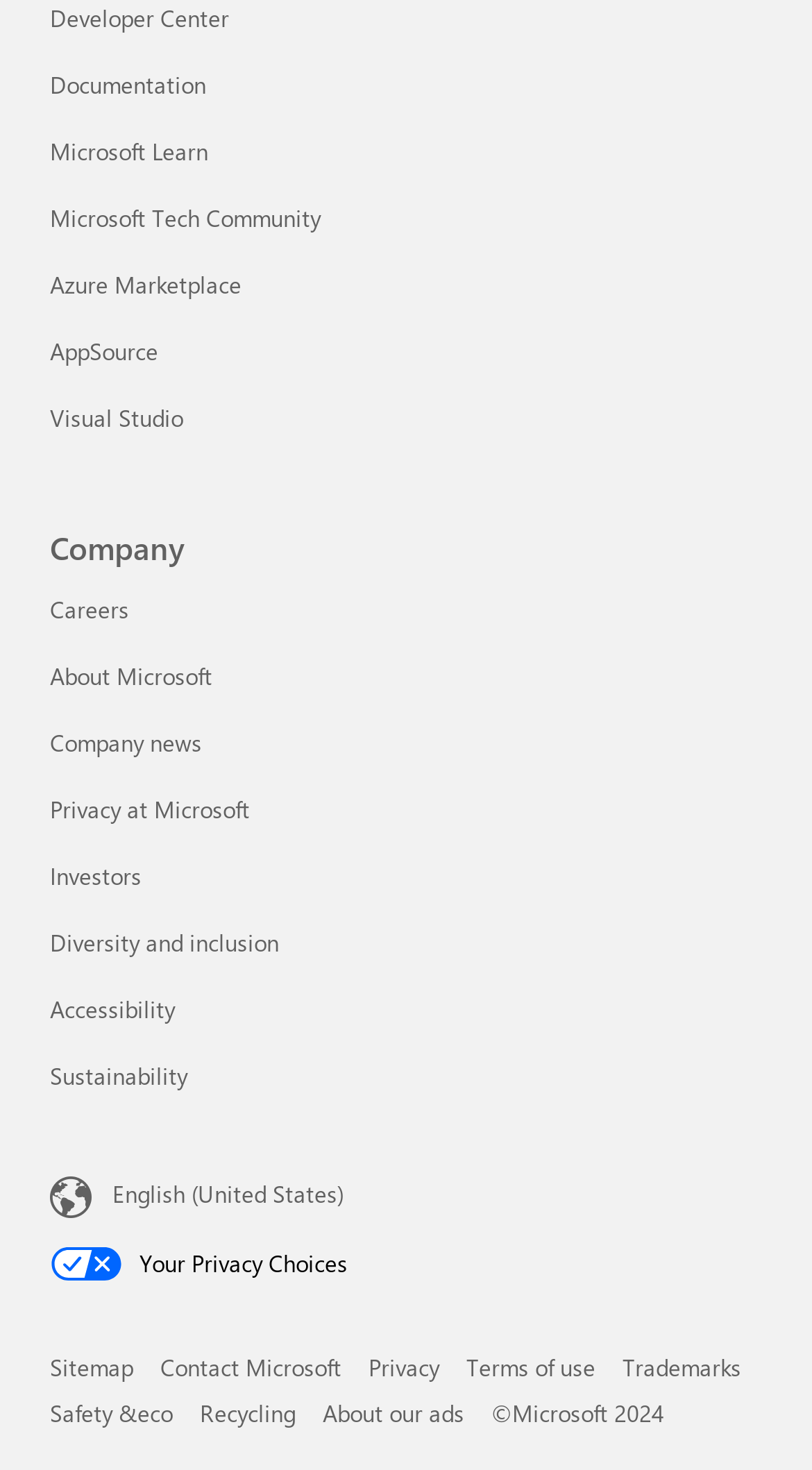Please find the bounding box coordinates in the format (top-left x, top-left y, bottom-right x, bottom-right y) for the given element description. Ensure the coordinates are floating point numbers between 0 and 1. Description: Recycling

[0.246, 0.951, 0.364, 0.972]